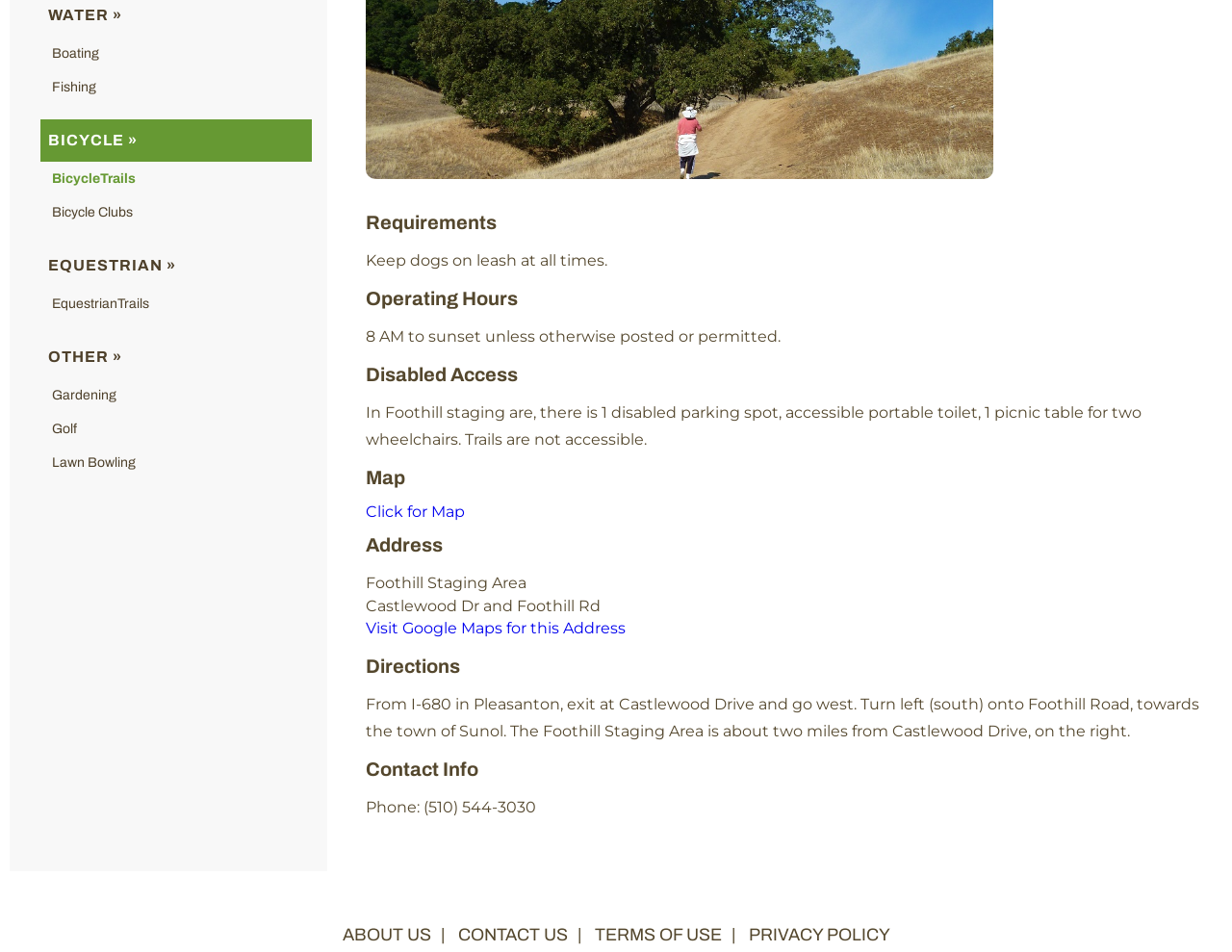Provide the bounding box coordinates of the HTML element this sentence describes: "Water »". The bounding box coordinates consist of four float numbers between 0 and 1, i.e., [left, top, right, bottom].

[0.039, 0.007, 0.099, 0.024]